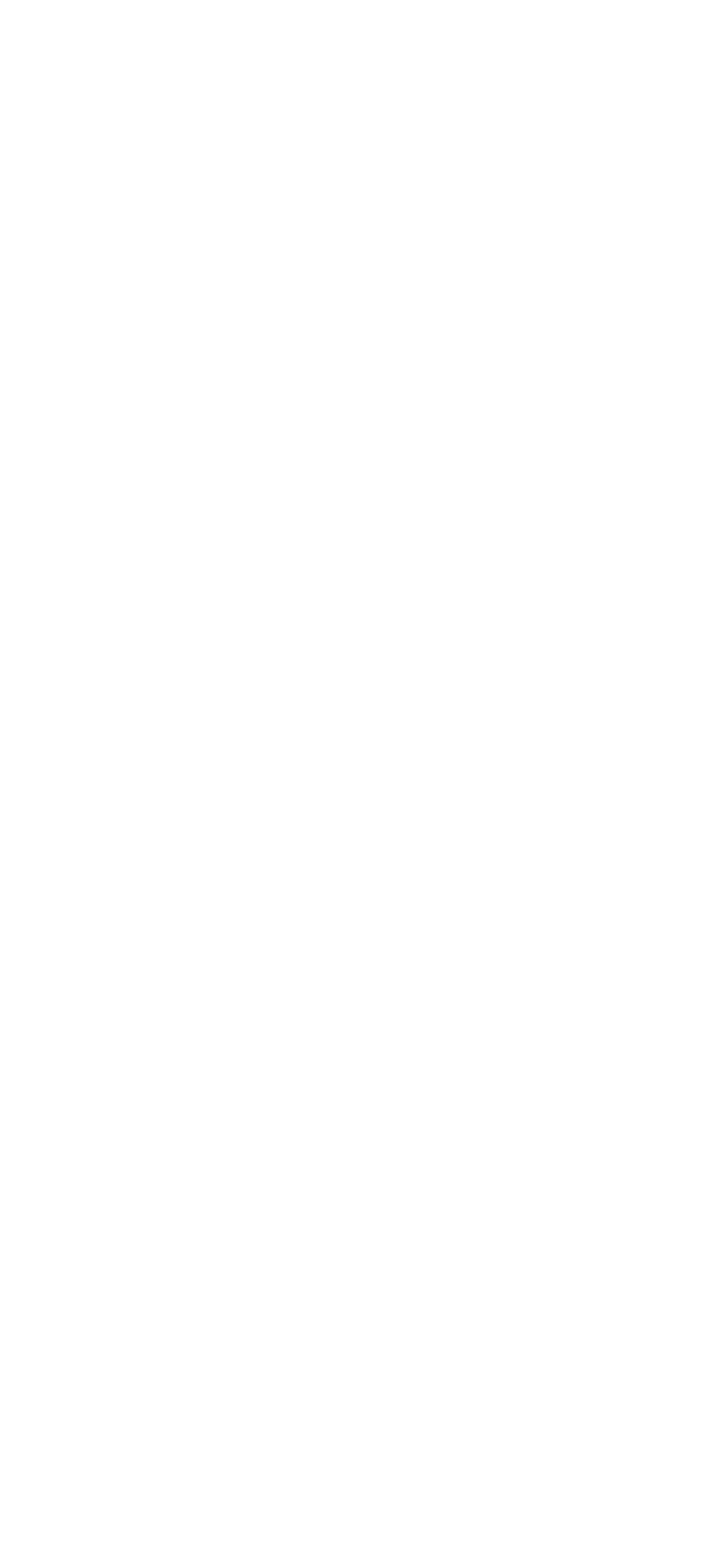Identify the bounding box coordinates of the region I need to click to complete this instruction: "Click on Food Production".

[0.156, 0.091, 0.438, 0.111]